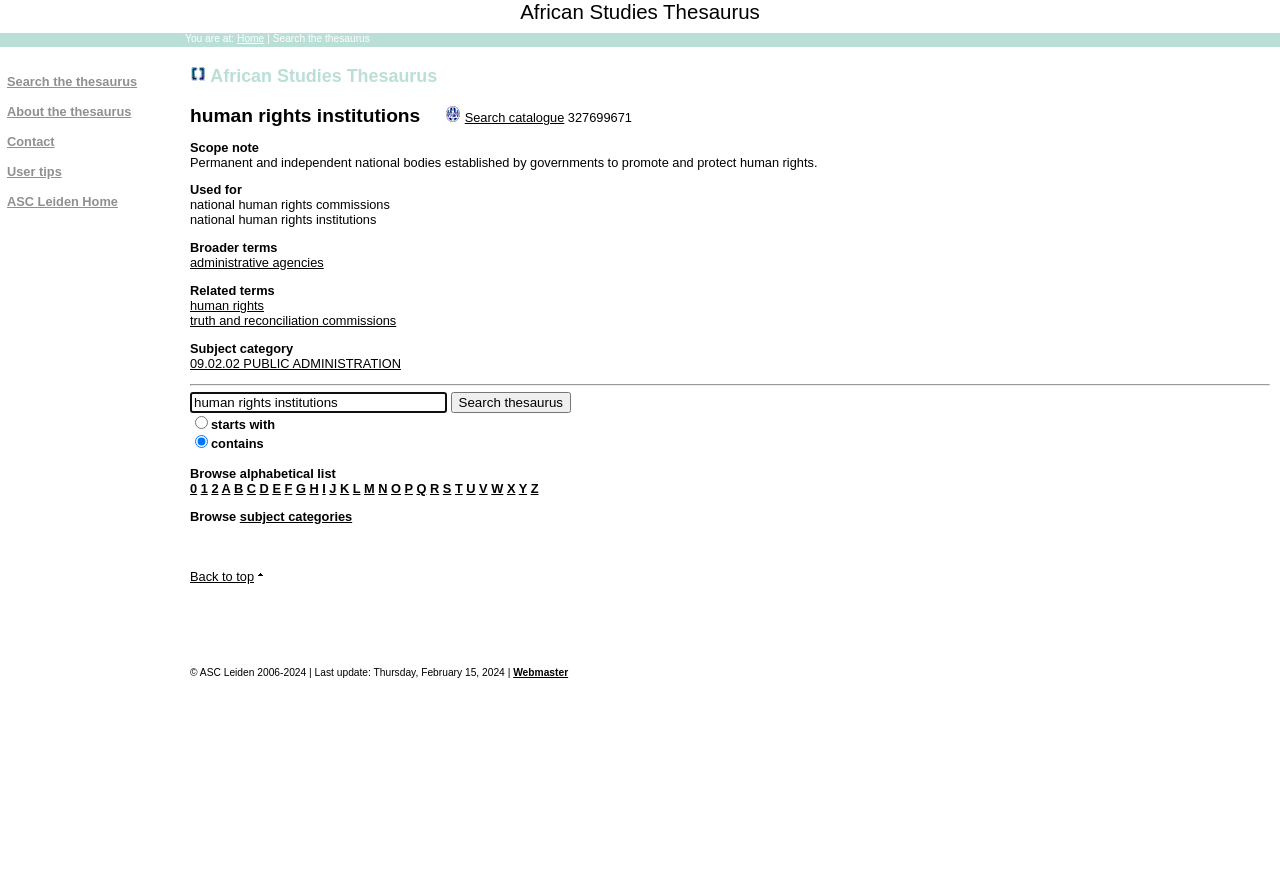Please identify the bounding box coordinates of the region to click in order to complete the task: "Browse subject categories". The coordinates must be four float numbers between 0 and 1, specified as [left, top, right, bottom].

[0.187, 0.585, 0.275, 0.602]